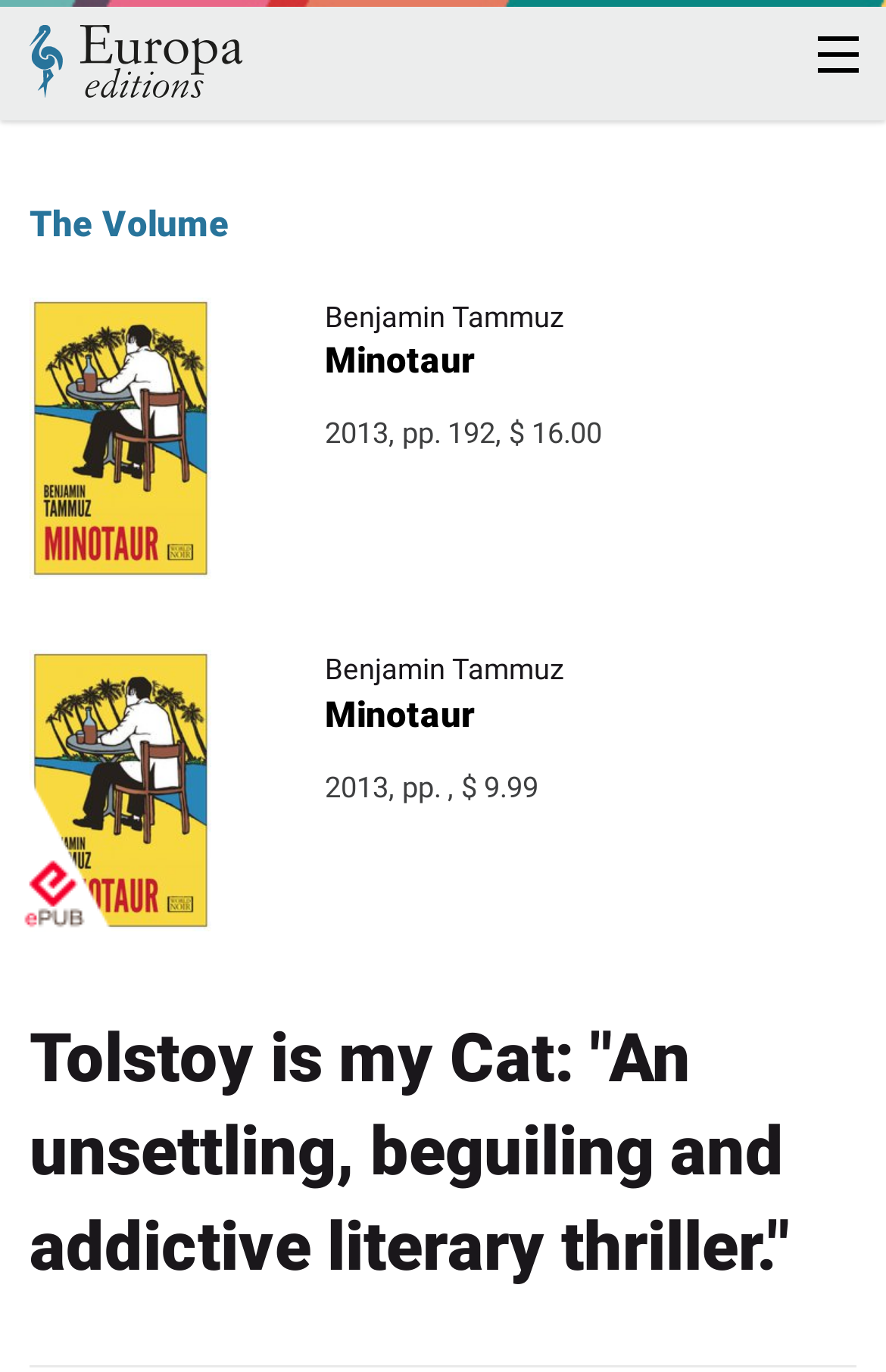What is the publication year of the book?
Look at the screenshot and give a one-word or phrase answer.

2013